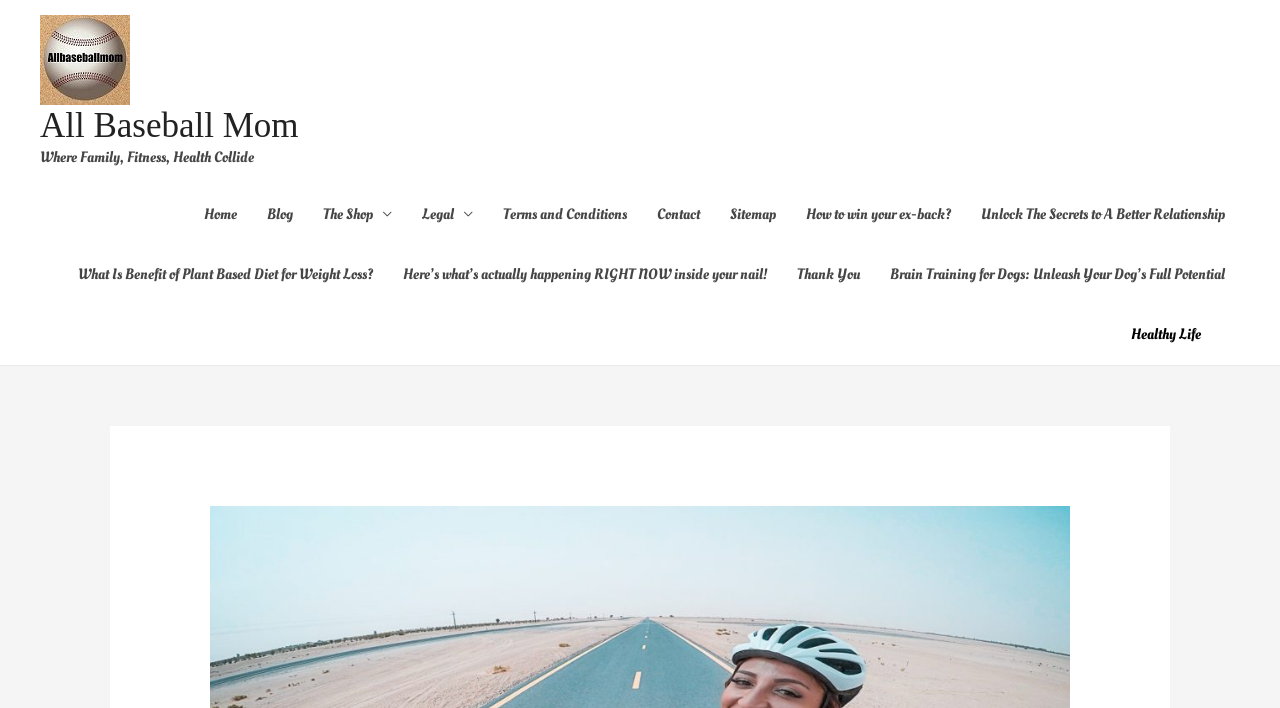Find the bounding box coordinates of the area that needs to be clicked in order to achieve the following instruction: "visit the blog". The coordinates should be specified as four float numbers between 0 and 1, i.e., [left, top, right, bottom].

[0.197, 0.261, 0.241, 0.345]